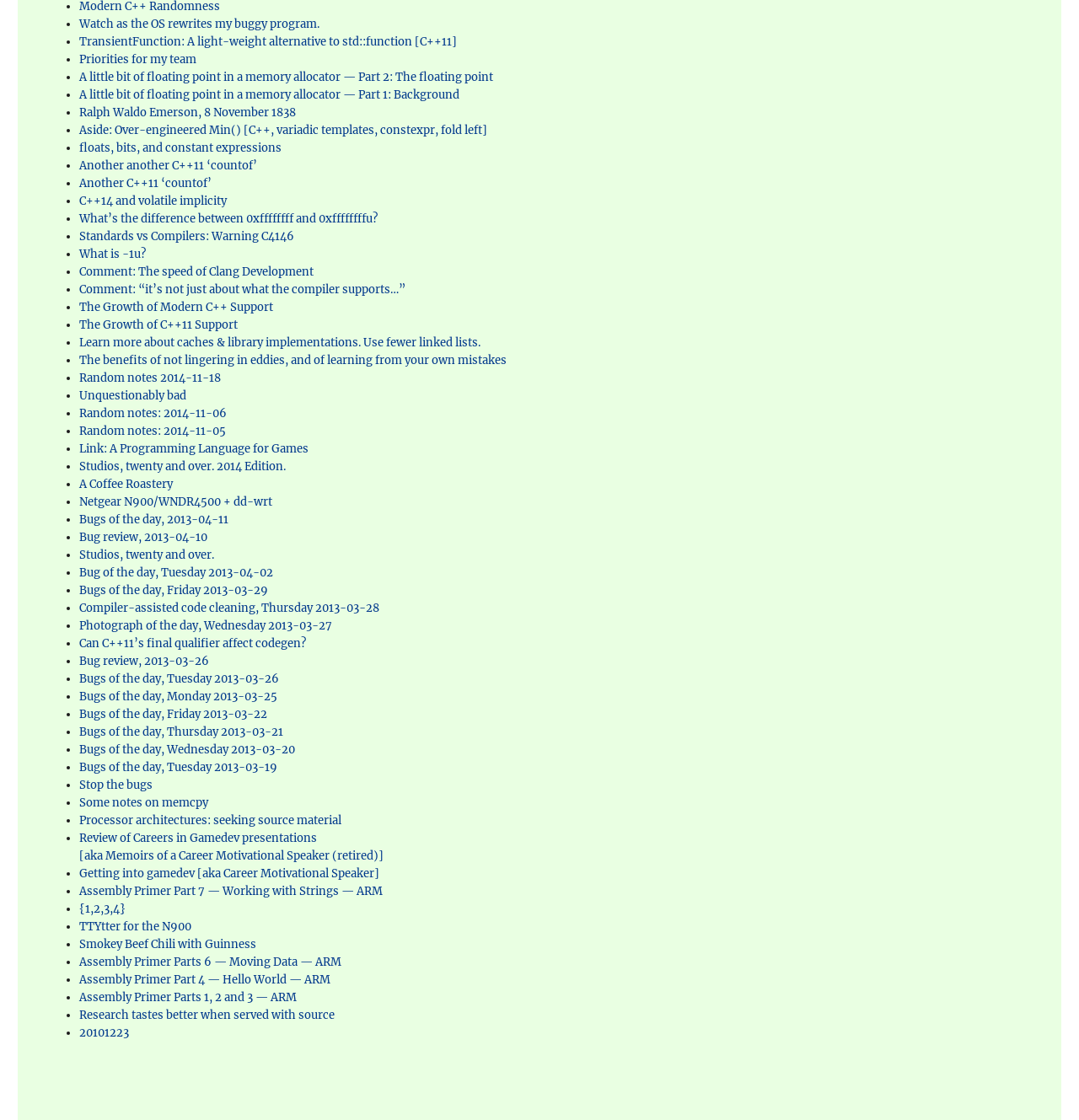Locate the bounding box coordinates of the clickable area to execute the instruction: "Click on 'Priorities for my team'". Provide the coordinates as four float numbers between 0 and 1, represented as [left, top, right, bottom].

[0.073, 0.046, 0.182, 0.059]